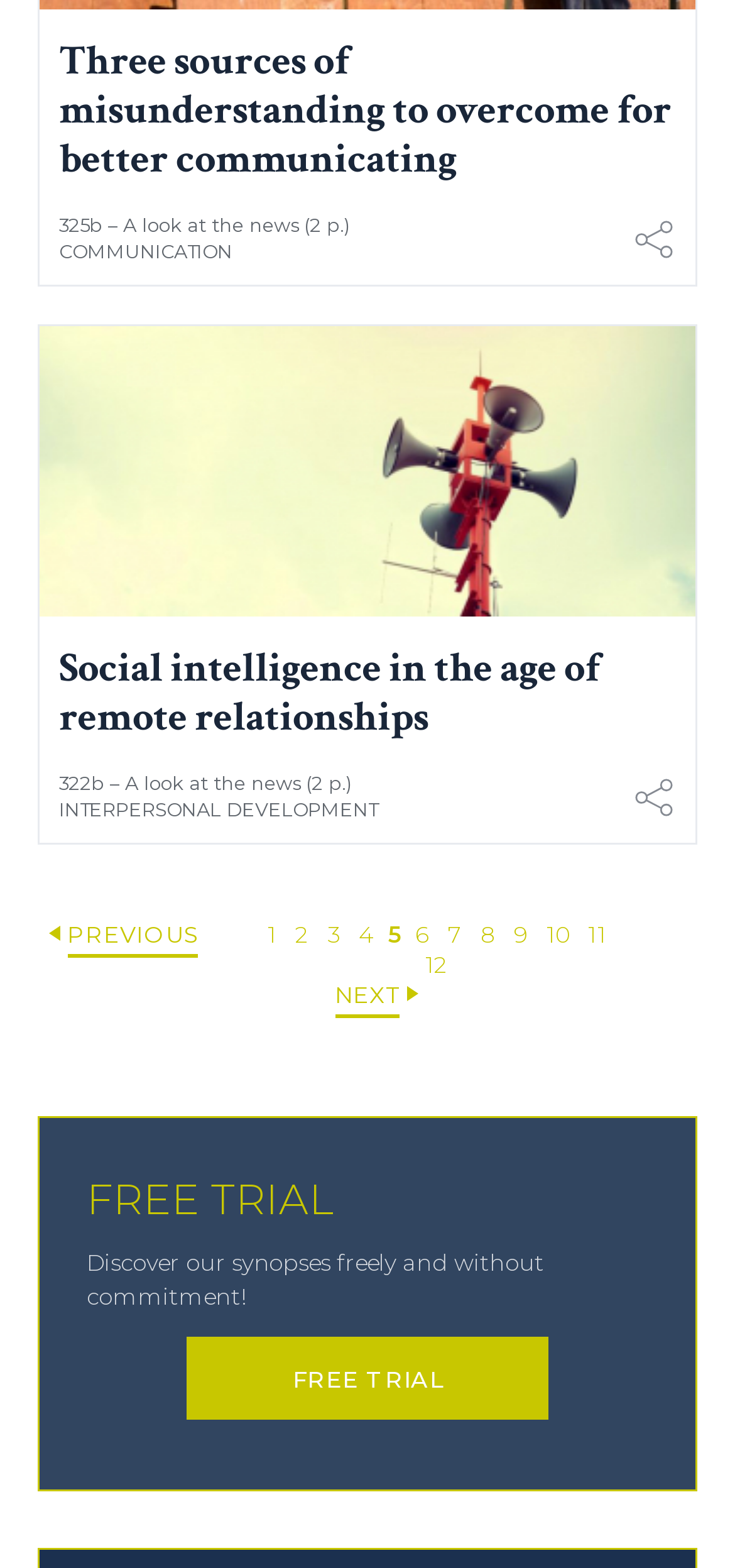What is the category of the second article?
Please respond to the question with a detailed and informative answer.

I looked at the link element with the text 'INTERPERSONAL DEVELOPMENT' which is located below the second article, to determine its category.